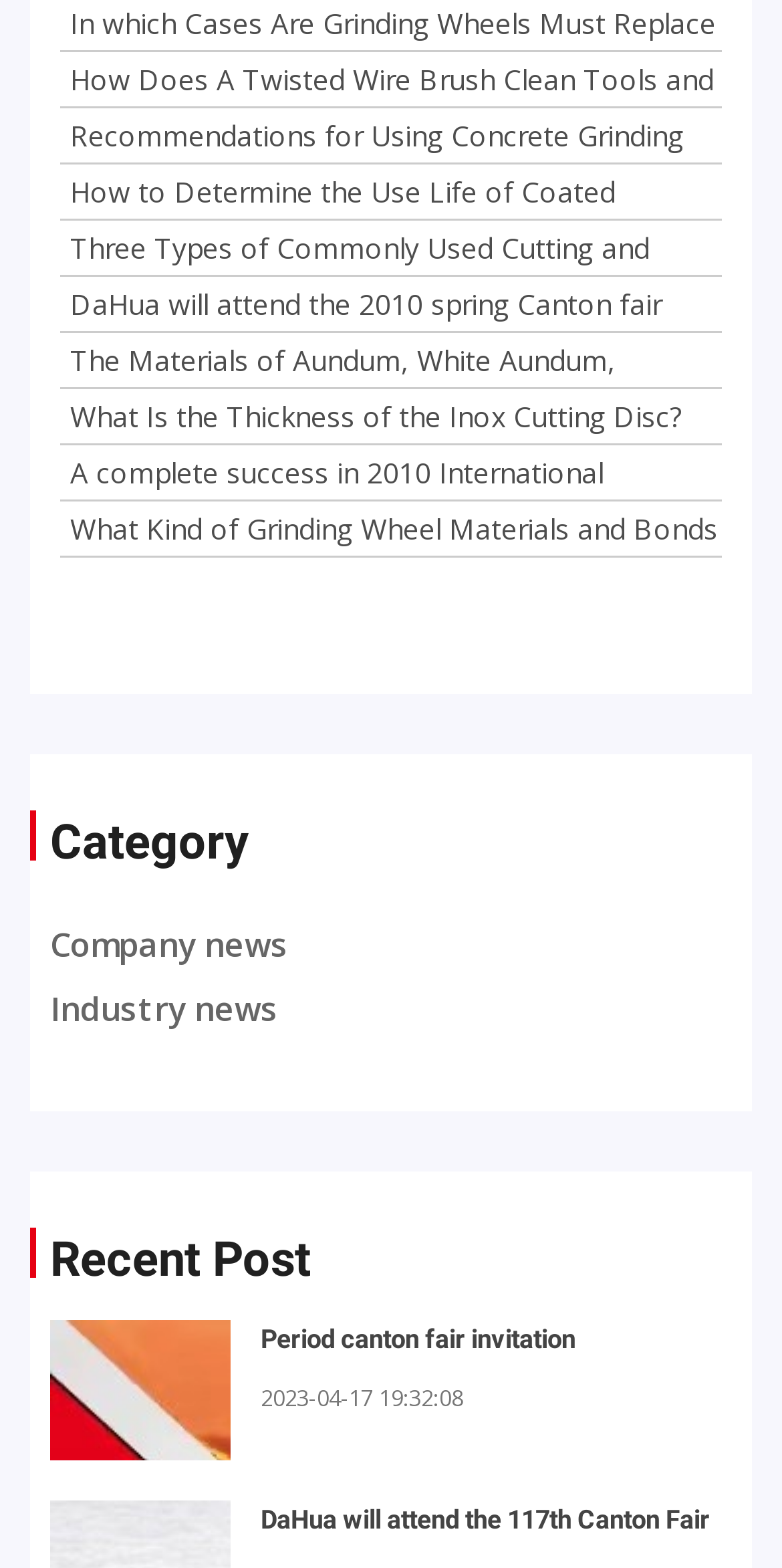Find the bounding box coordinates of the UI element according to this description: "Period canton fair invitation".

[0.333, 0.844, 0.736, 0.863]